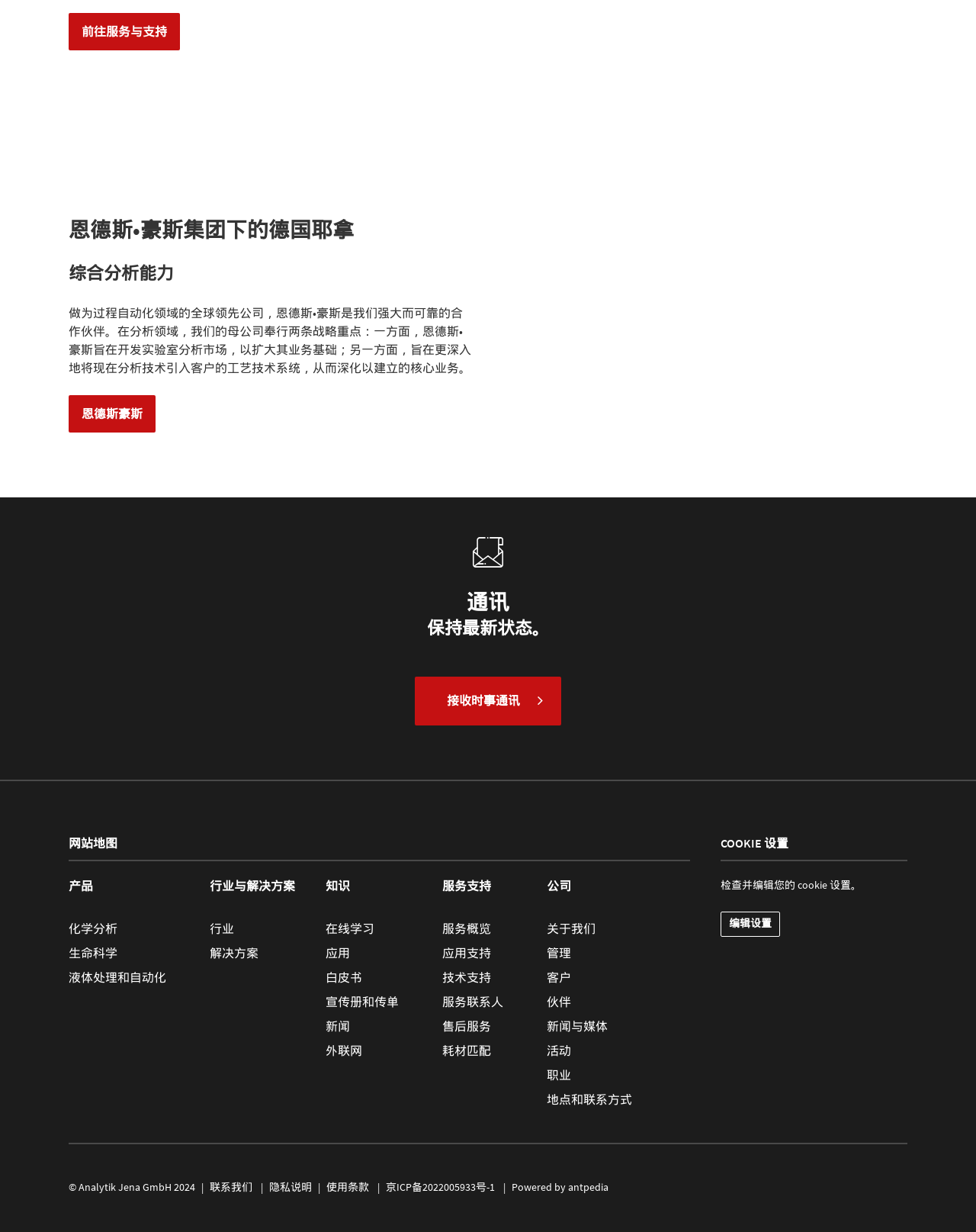What is the '通讯' section for?
Please provide a comprehensive answer based on the contents of the image.

The '通讯' section contains a link to '接收时事通讯', which suggests that this section is for users to receive newsletters or stay updated with the latest news.